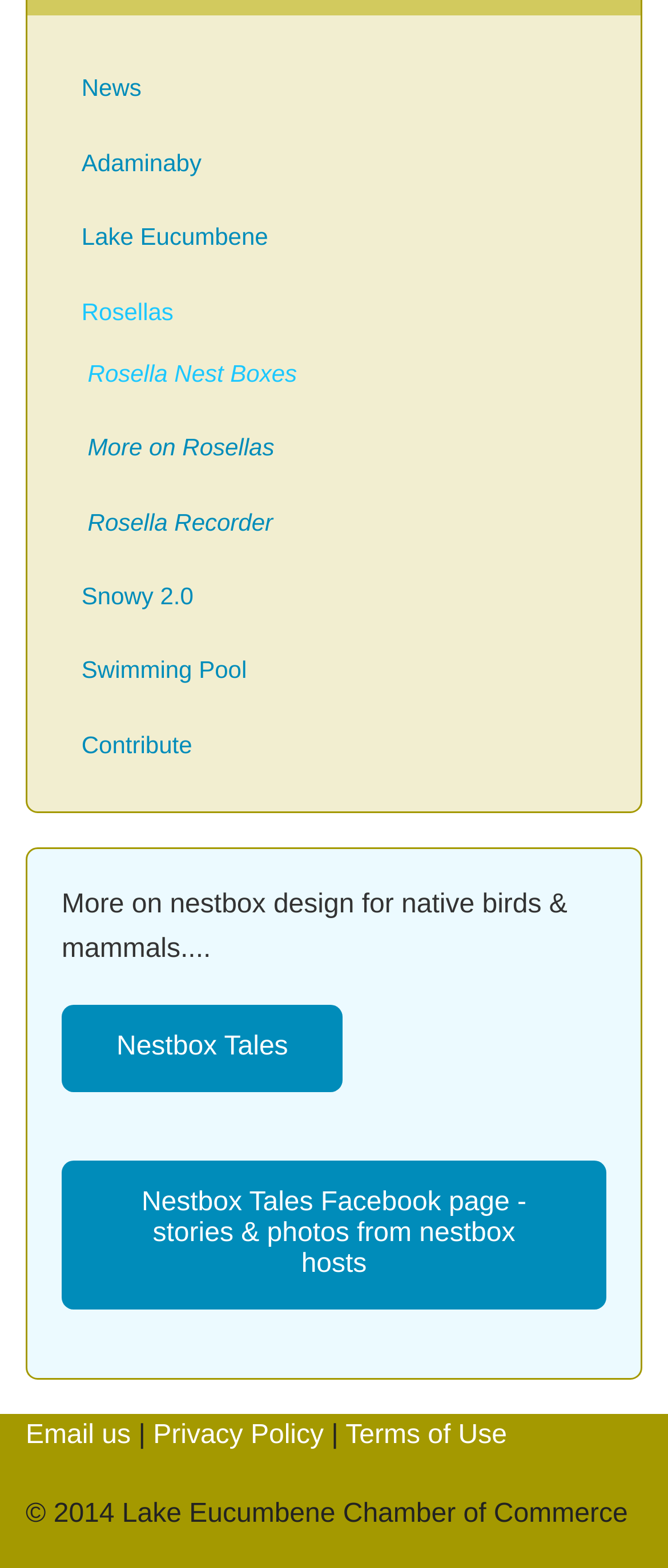Please reply with a single word or brief phrase to the question: 
What is the topic of the StaticText at [0.092, 0.568, 0.849, 0.614]?

Nestbox design